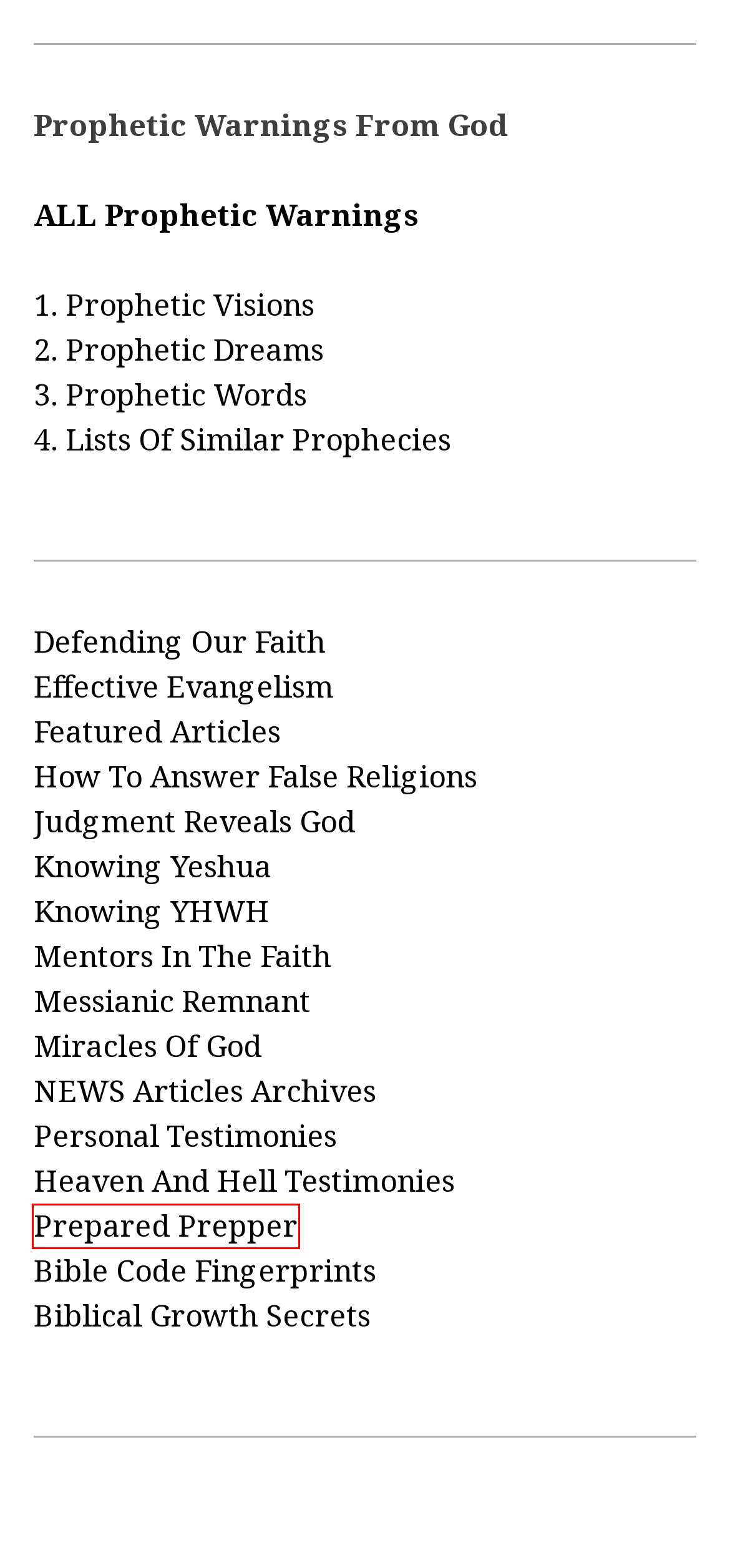You are provided a screenshot of a webpage featuring a red bounding box around a UI element. Choose the webpage description that most accurately represents the new webpage after clicking the element within the red bounding box. Here are the candidates:
A. Messianic Remnant – Why God
B. Prepared Prepper – Why God
C. How To Answer False Religions – Why God
D. Bible Code Fingerprints – Why God
E. Defending Our Faith – Why God
F. Heaven And Hell Testimonies – Why God
G. Knowing Yeshua – Why God
H. Prophetic Warnings From God – Why God

B